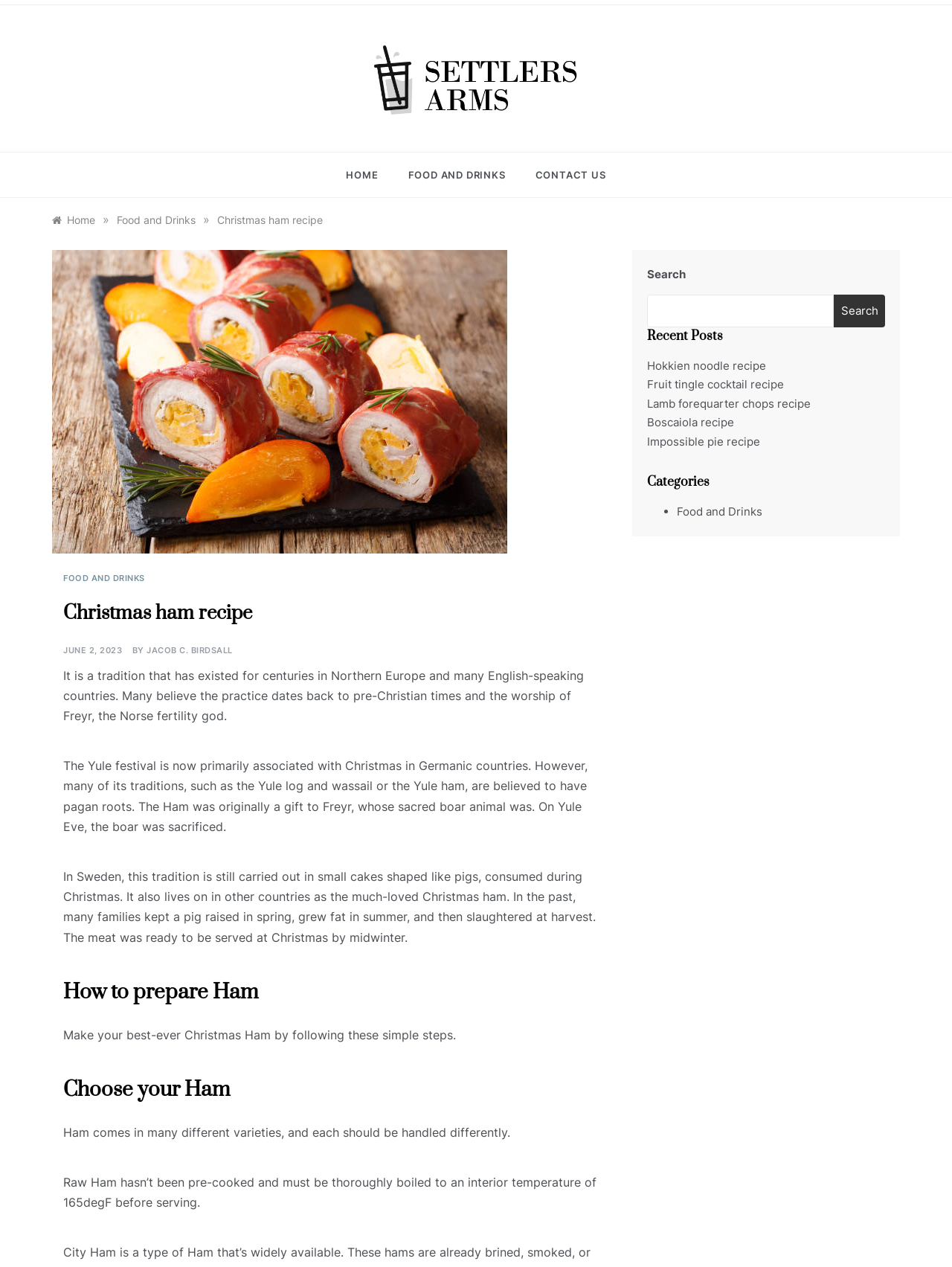Identify the coordinates of the bounding box for the element that must be clicked to accomplish the instruction: "Read the 'Christmas ham recipe' article".

[0.066, 0.471, 0.629, 0.497]